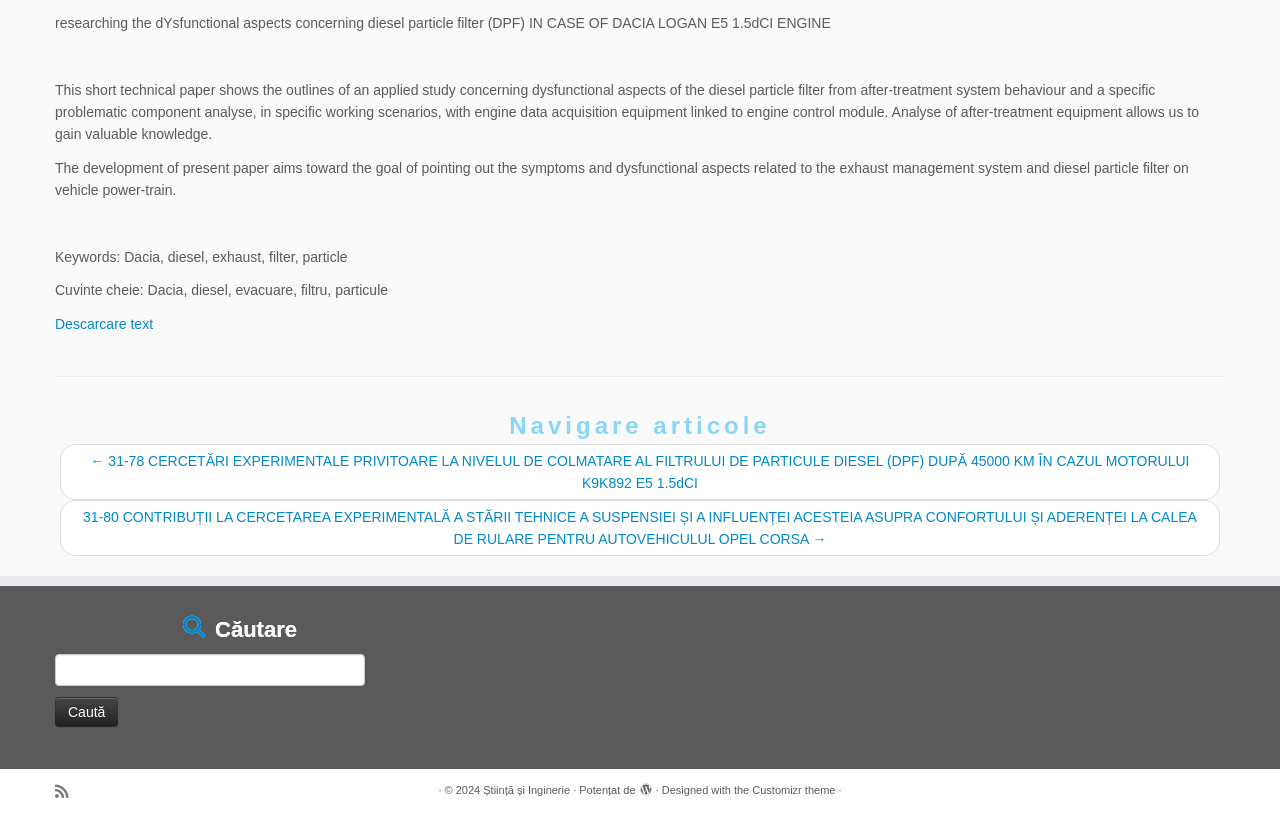Based on the element description Știință și Inginerie, identify the bounding box coordinates for the UI element. The coordinates should be in the format (top-left x, top-left y, bottom-right x, bottom-right y) and within the 0 to 1 range.

[0.378, 0.95, 0.445, 0.976]